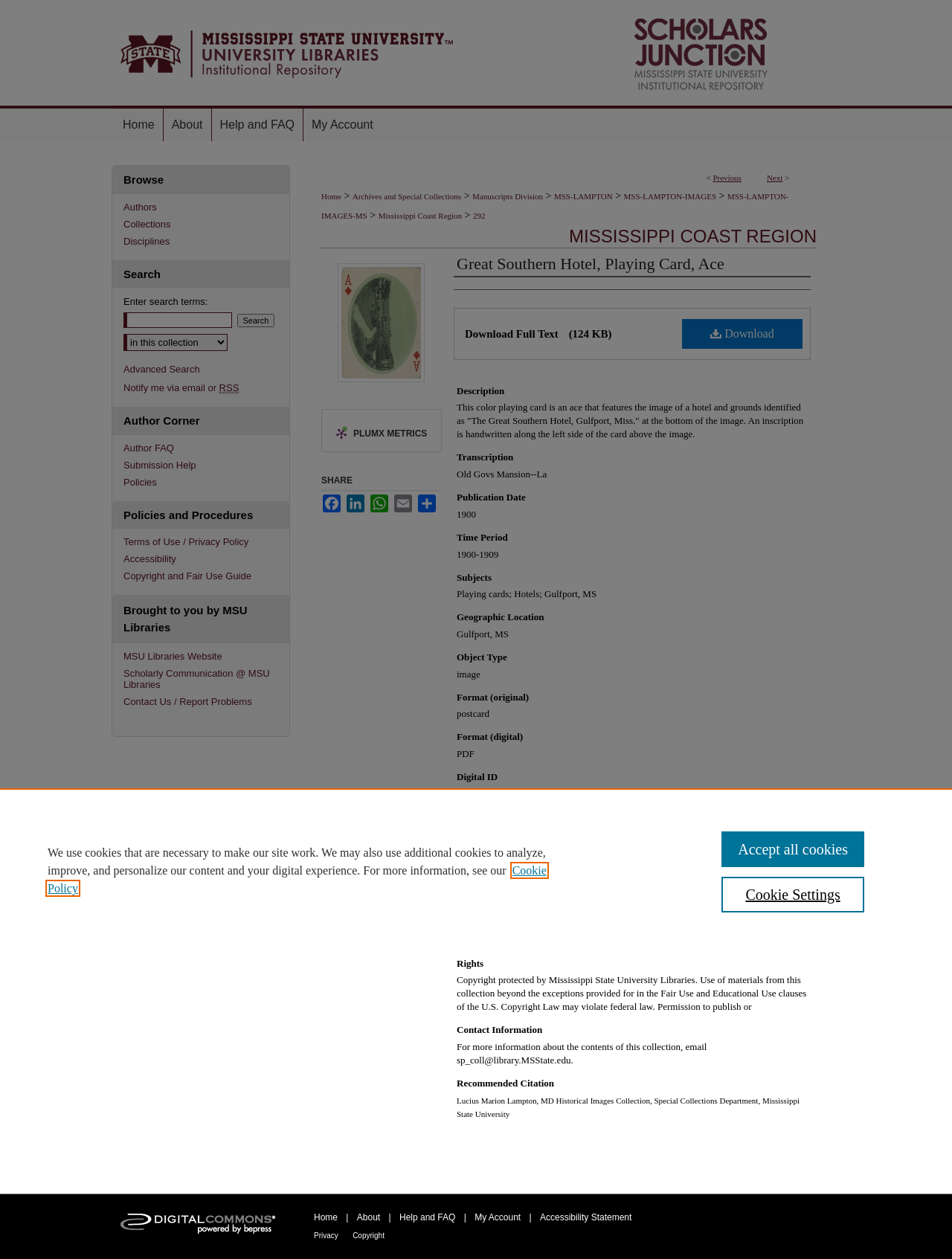Identify the bounding box coordinates of the element to click to follow this instruction: 'Back to top'. Ensure the coordinates are four float values between 0 and 1, provided as [left, top, right, bottom].

None